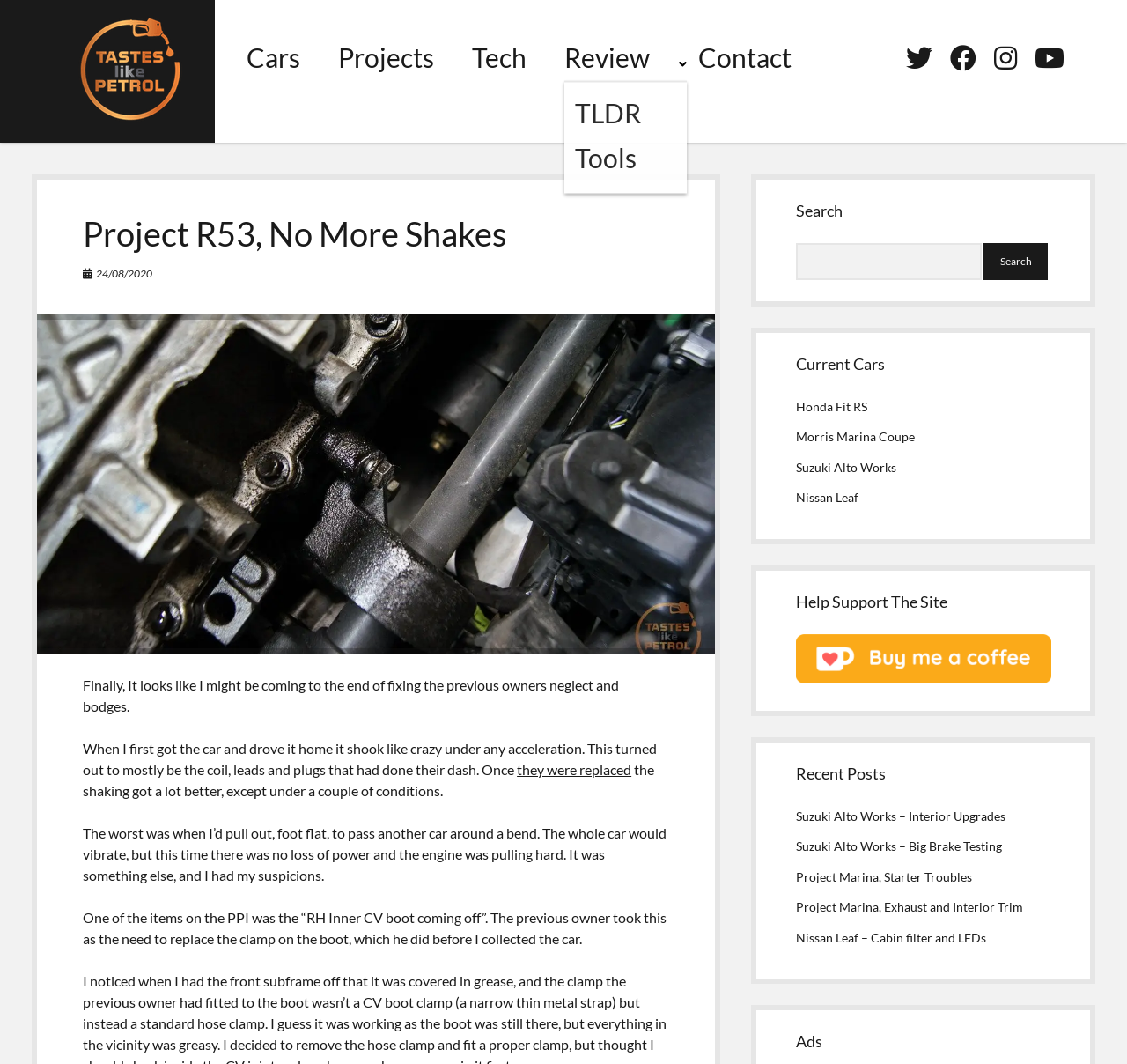Find the bounding box coordinates of the area that needs to be clicked in order to achieve the following instruction: "Check out the 'Recent Posts'". The coordinates should be specified as four float numbers between 0 and 1, i.e., [left, top, right, bottom].

[0.706, 0.718, 0.933, 0.738]